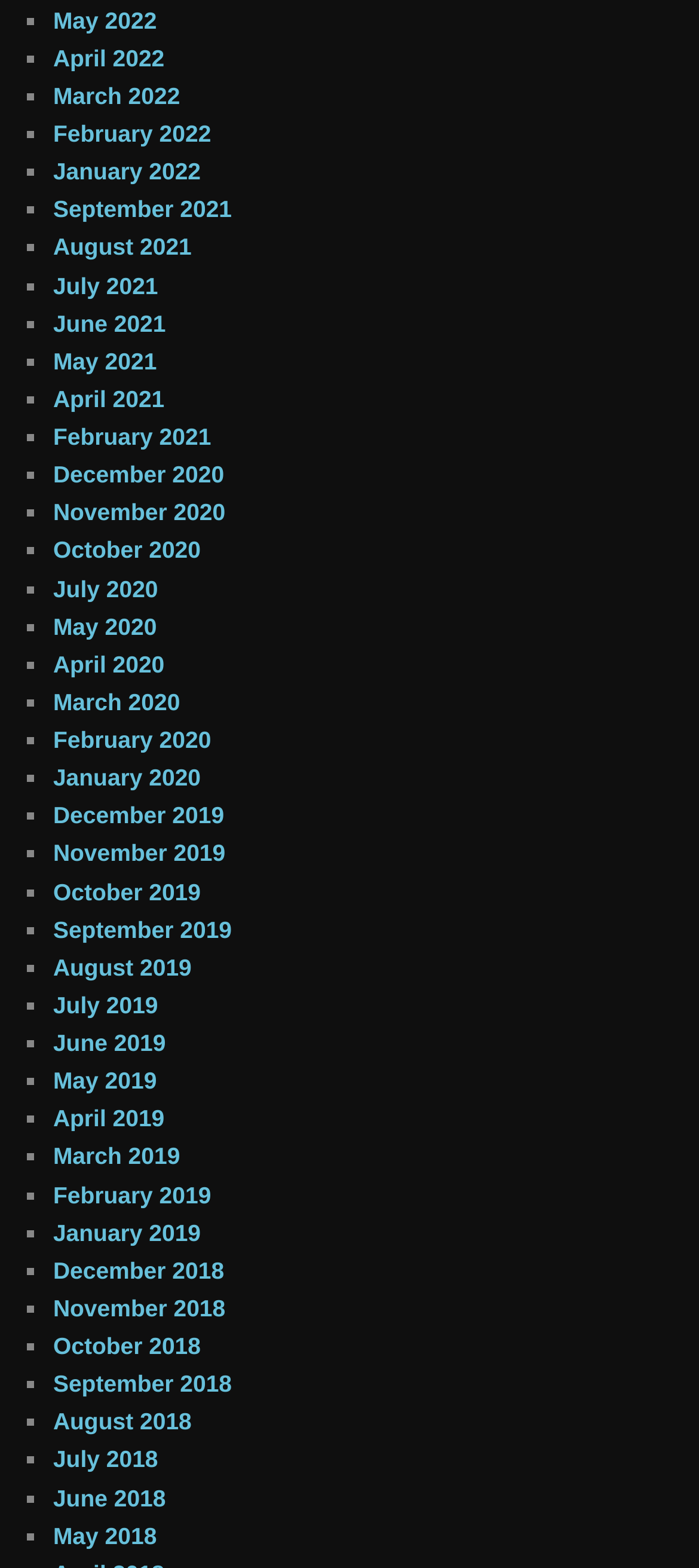Please provide the bounding box coordinates for the element that needs to be clicked to perform the instruction: "Click on May 2022". The coordinates must consist of four float numbers between 0 and 1, formatted as [left, top, right, bottom].

[0.076, 0.004, 0.224, 0.021]